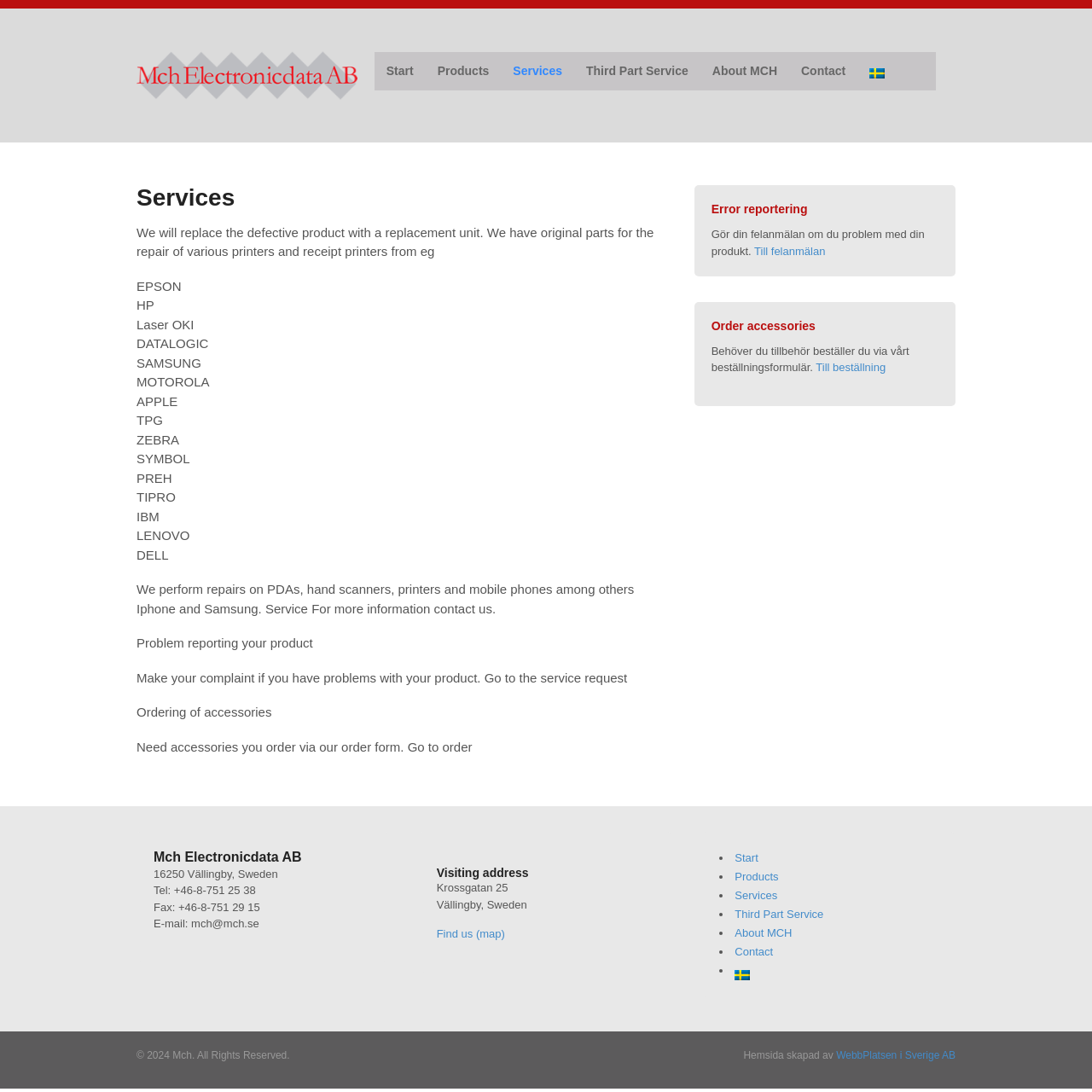Show me the bounding box coordinates of the clickable region to achieve the task as per the instruction: "Click on the 'Find us (map)' link".

[0.4, 0.849, 0.462, 0.861]